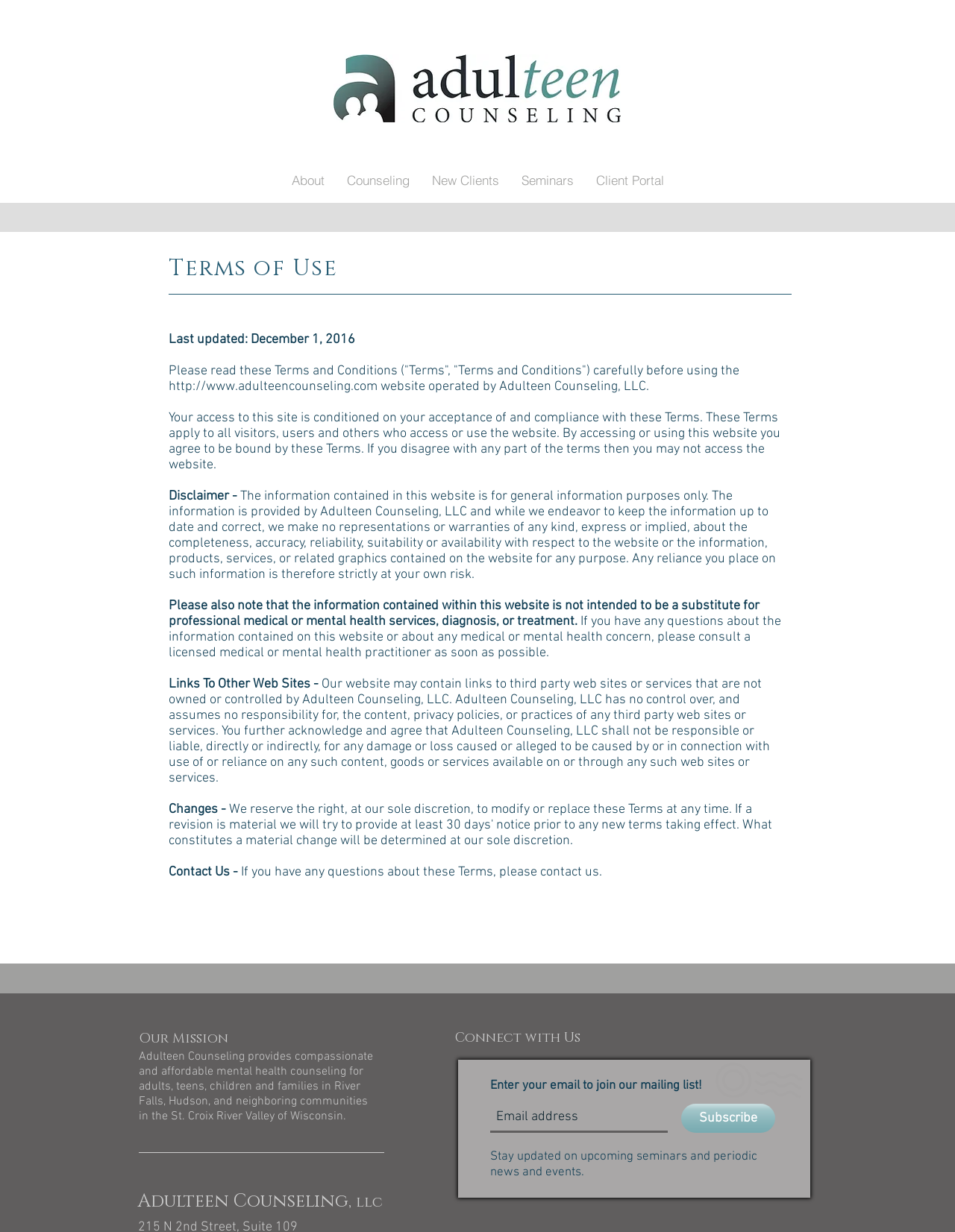Predict the bounding box coordinates of the area that should be clicked to accomplish the following instruction: "Click the Subscribe button". The bounding box coordinates should consist of four float numbers between 0 and 1, i.e., [left, top, right, bottom].

[0.713, 0.896, 0.812, 0.919]